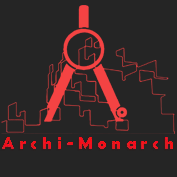Using the details in the image, give a detailed response to the question below:
What is the color of the lettering in the logo?

The name 'Archi-Monarch' is prominently displayed in bold red lettering, emphasizing the brand's focus on architecture and design.